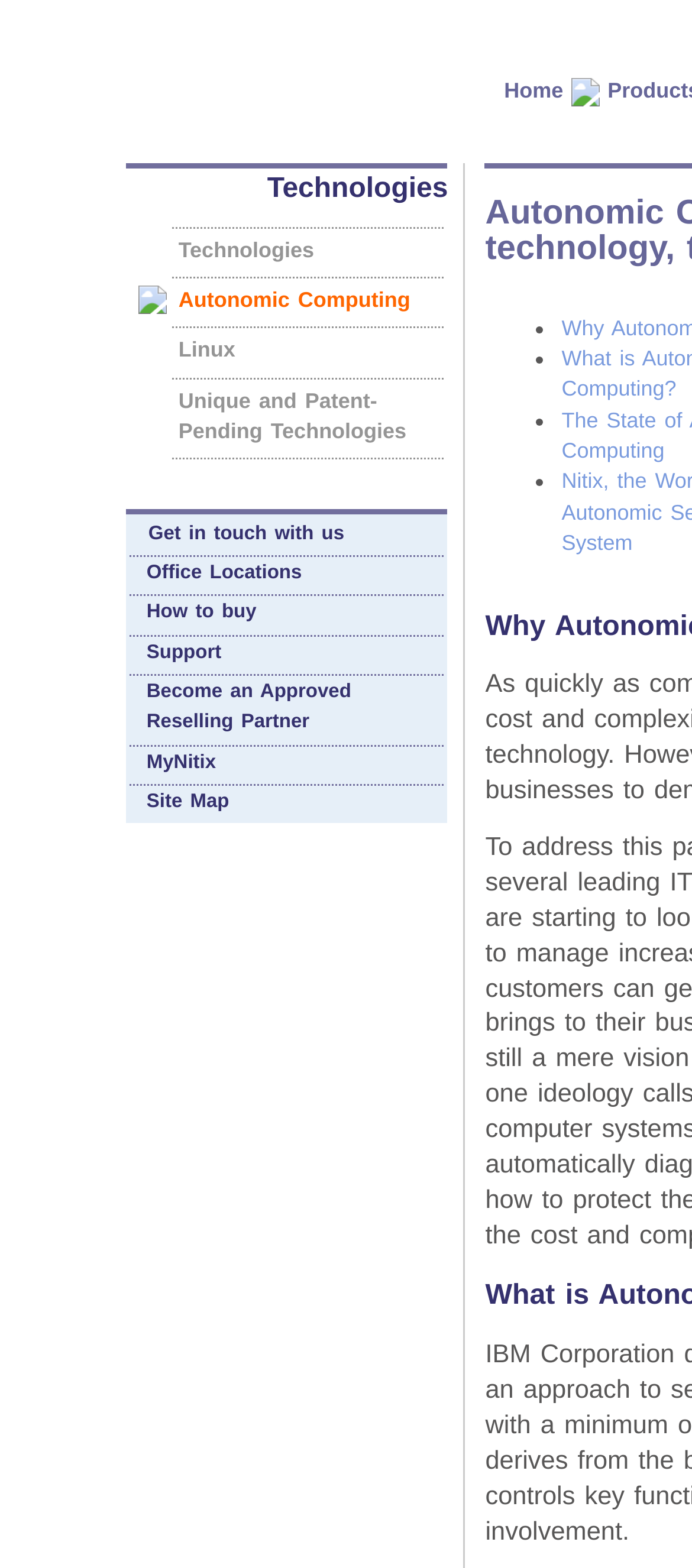Highlight the bounding box coordinates of the element you need to click to perform the following instruction: "Click on Support."

[0.212, 0.409, 0.32, 0.423]